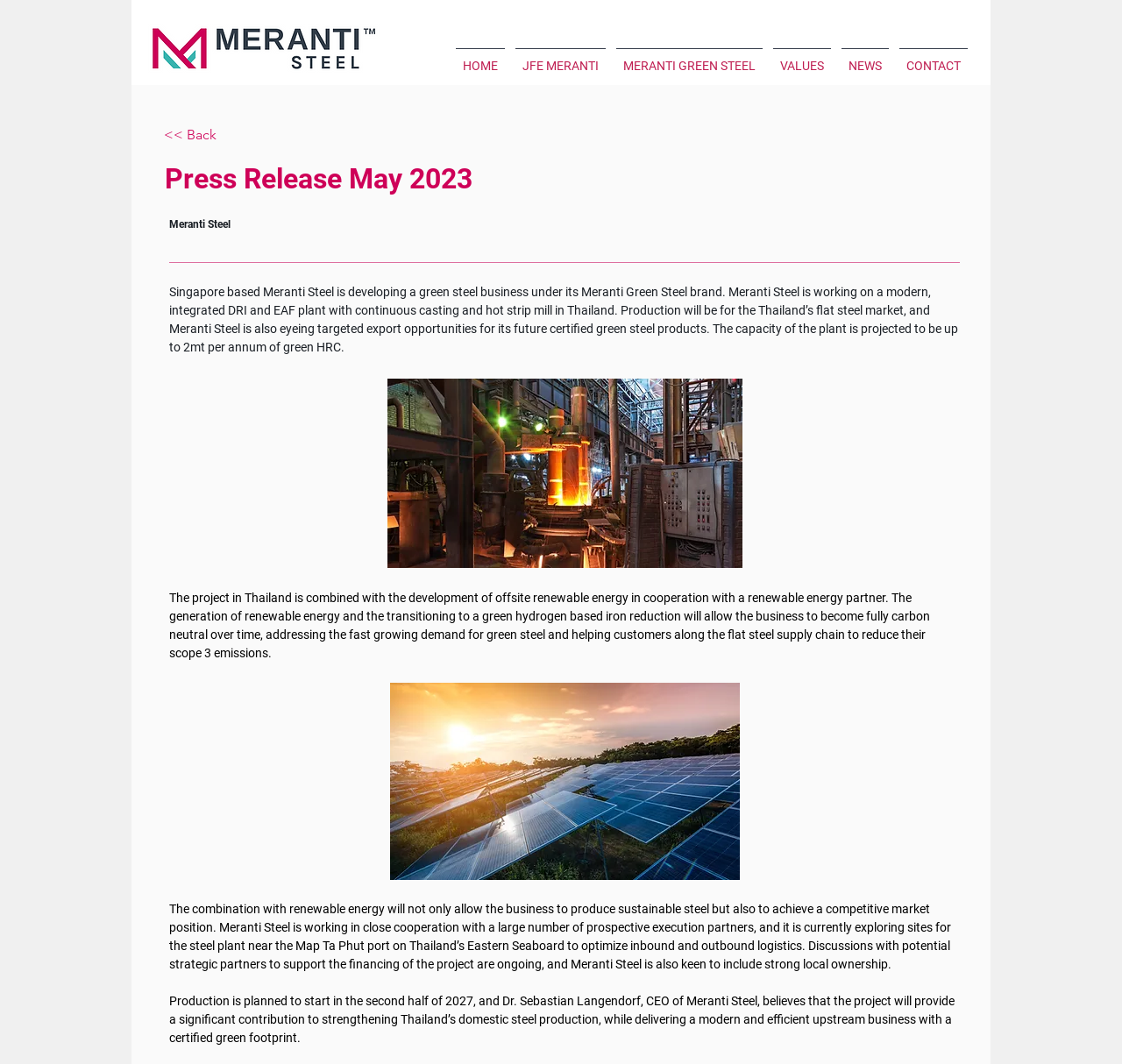What is the capacity of Meranti Steel's plant?
Answer the question with a detailed and thorough explanation.

The webpage states that the capacity of the plant is projected to be up to 2mt per annum of green HRC, which is mentioned in the second paragraph of the webpage.